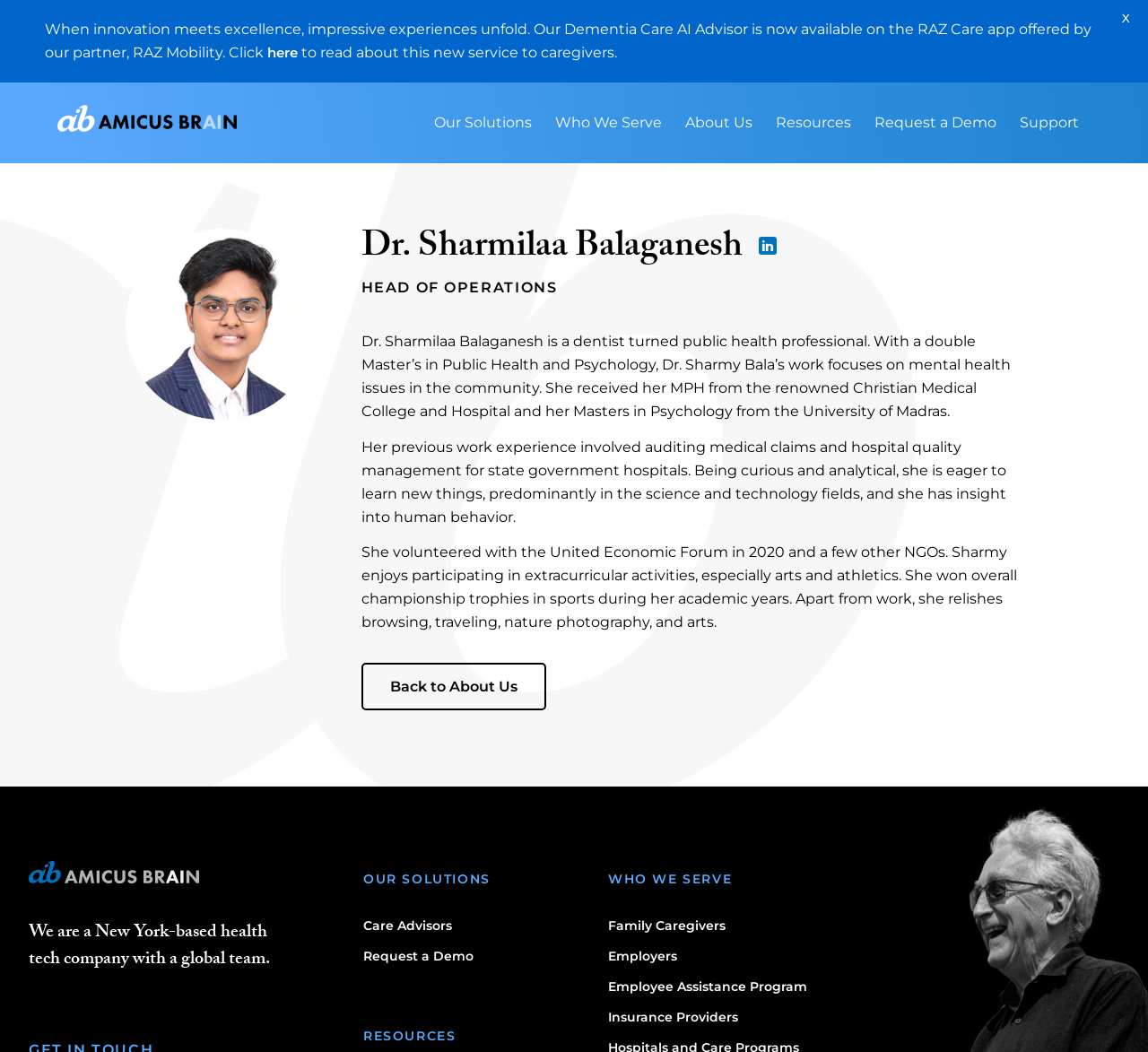What is the purpose of the link 'Request a Demo'?
Please provide a comprehensive answer based on the visual information in the image.

The link 'Request a Demo' is likely intended for users to request a demonstration of the company's solutions or services, which is a common practice in the health tech industry.